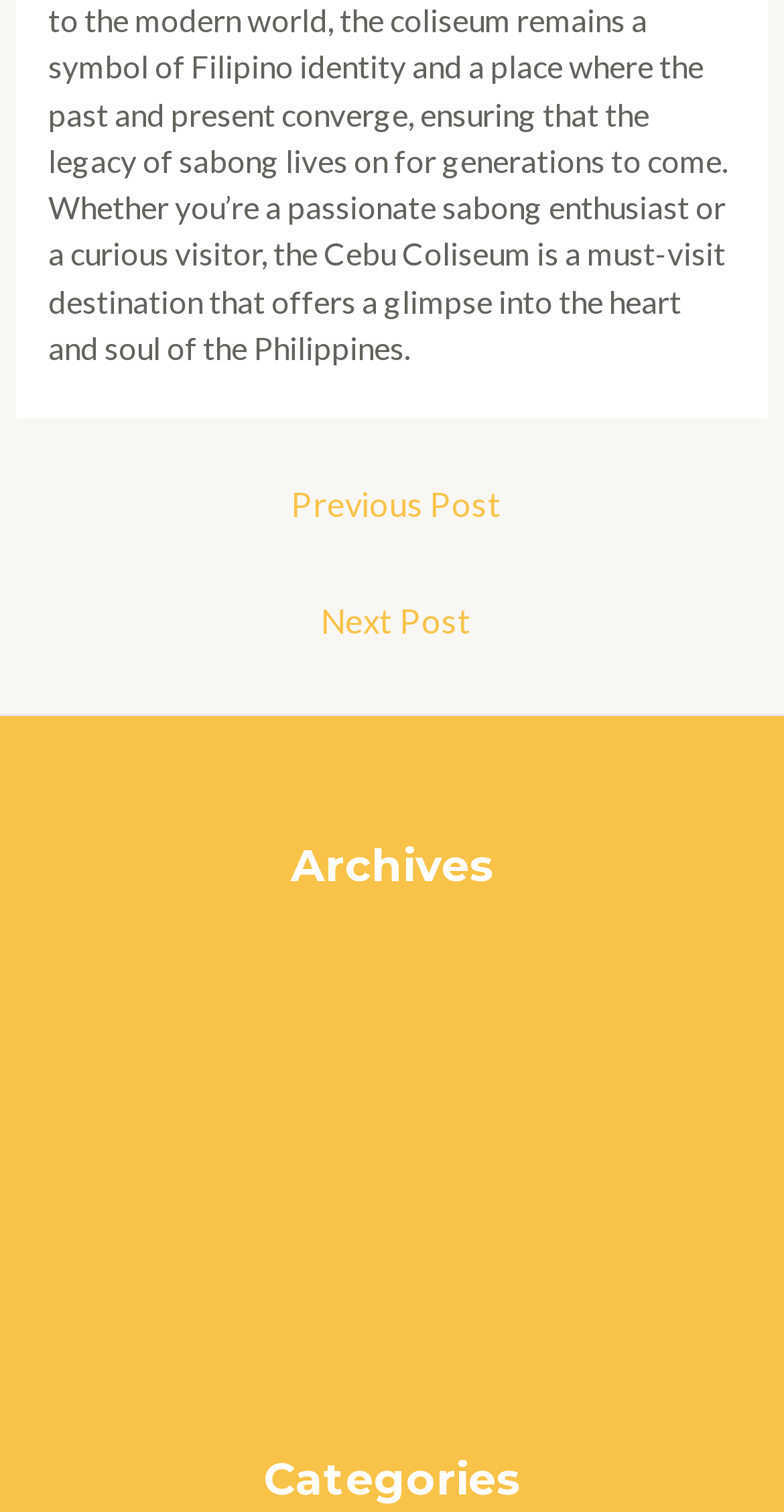Determine the bounding box for the UI element described here: "February 2024".

[0.372, 0.687, 0.628, 0.711]